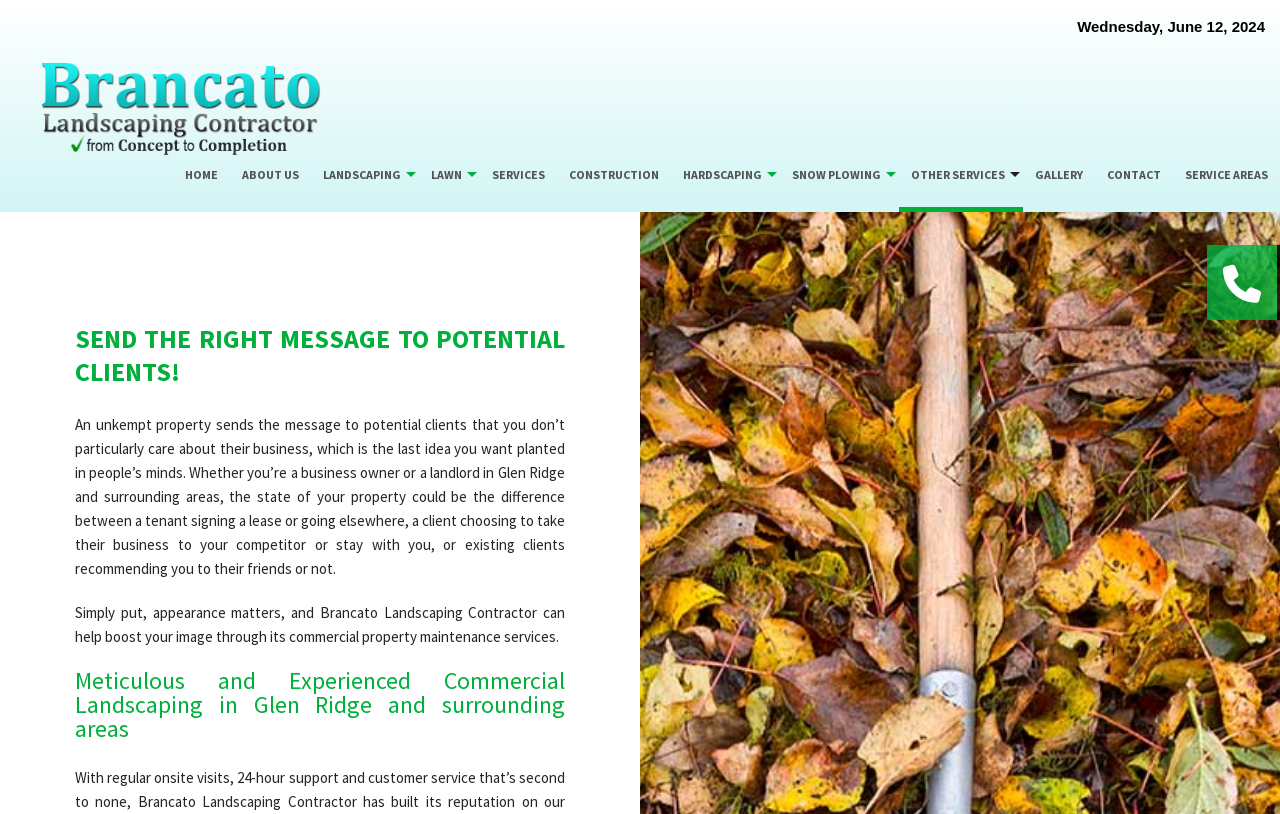From the webpage screenshot, predict the bounding box coordinates (top-left x, top-left y, bottom-right x, bottom-right y) for the UI element described here: Landscaping

[0.266, 0.113, 0.304, 0.156]